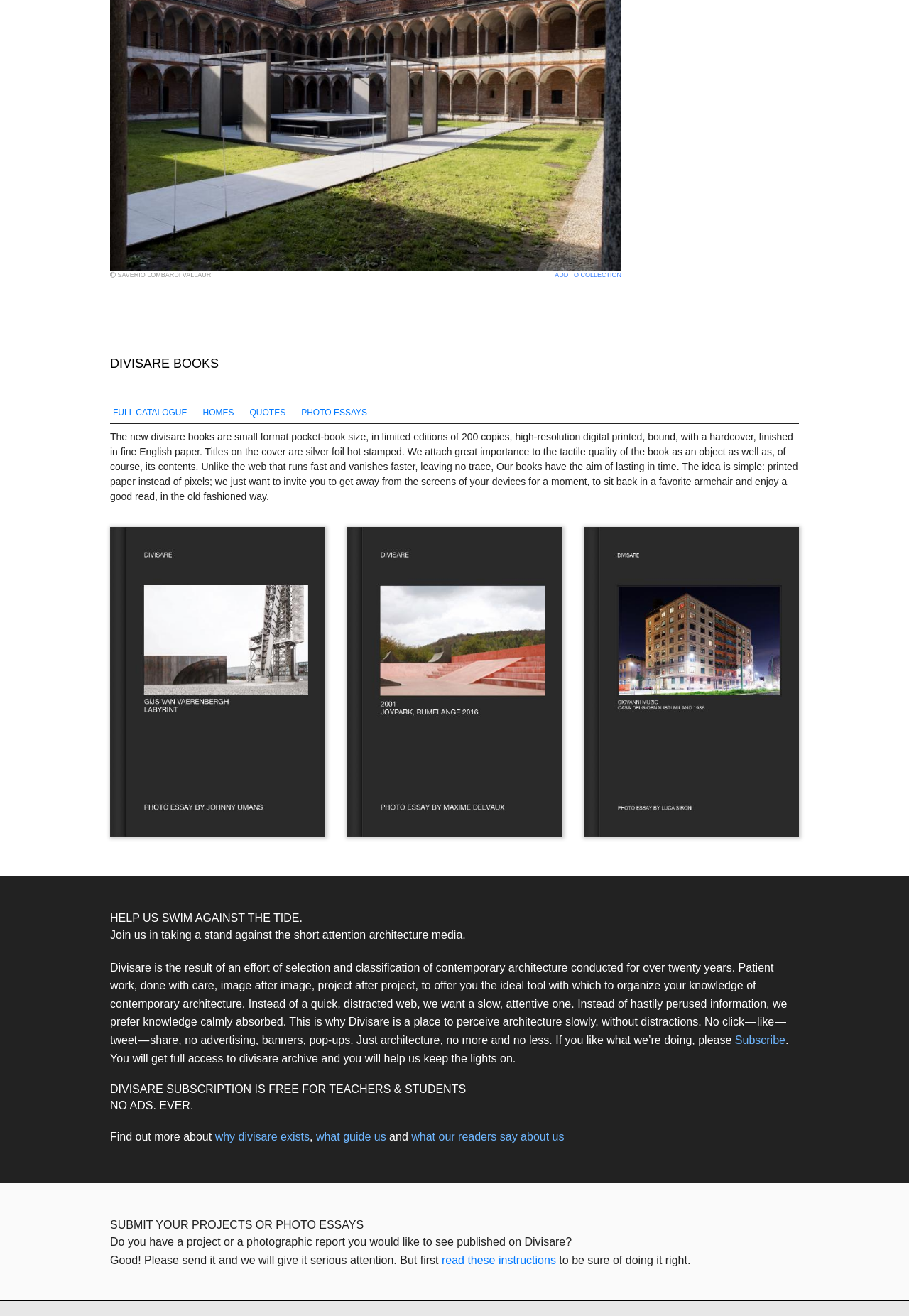Identify the coordinates of the bounding box for the element that must be clicked to accomplish the instruction: "Read 'GIJS VAN VAERENBERGH LABYRINT PHOTO ESSAYS BY JOHNNY UMANS'".

[0.121, 0.4, 0.358, 0.636]